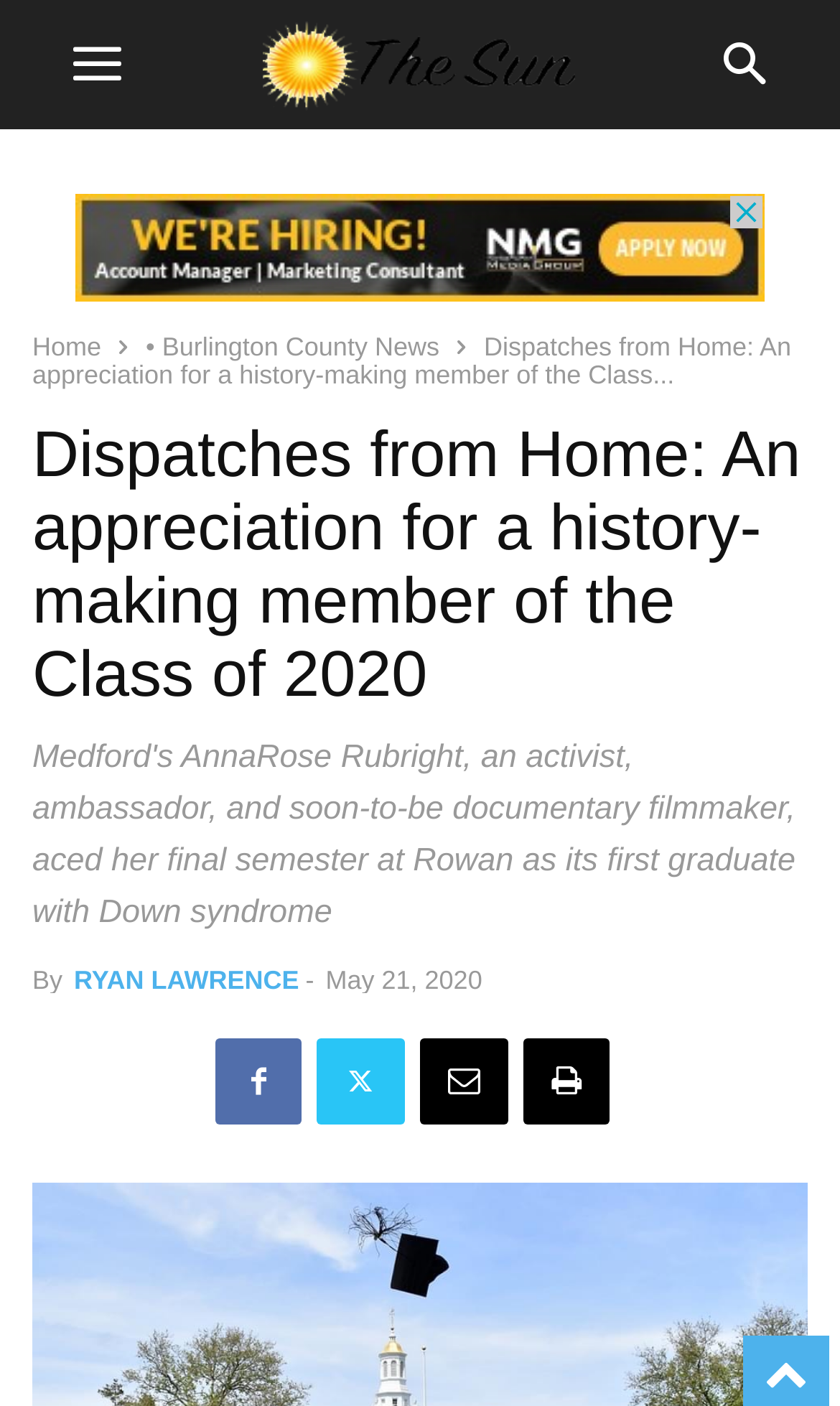Provide a brief response in the form of a single word or phrase:
What is the name of the section?

Dispatches from Home